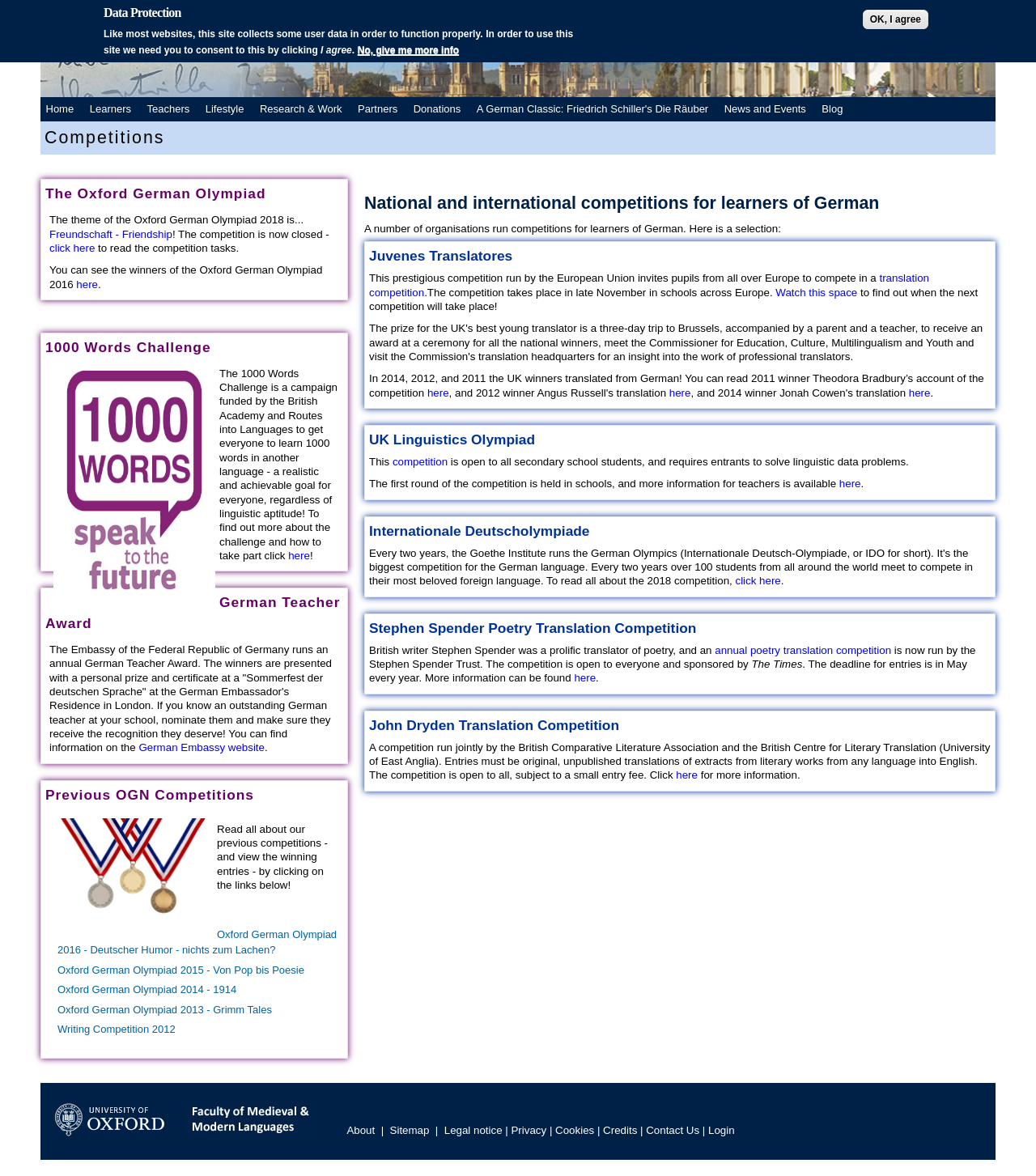Please indicate the bounding box coordinates for the clickable area to complete the following task: "Go to Home page". The coordinates should be specified as four float numbers between 0 and 1, i.e., [left, top, right, bottom].

[0.044, 0.087, 0.071, 0.098]